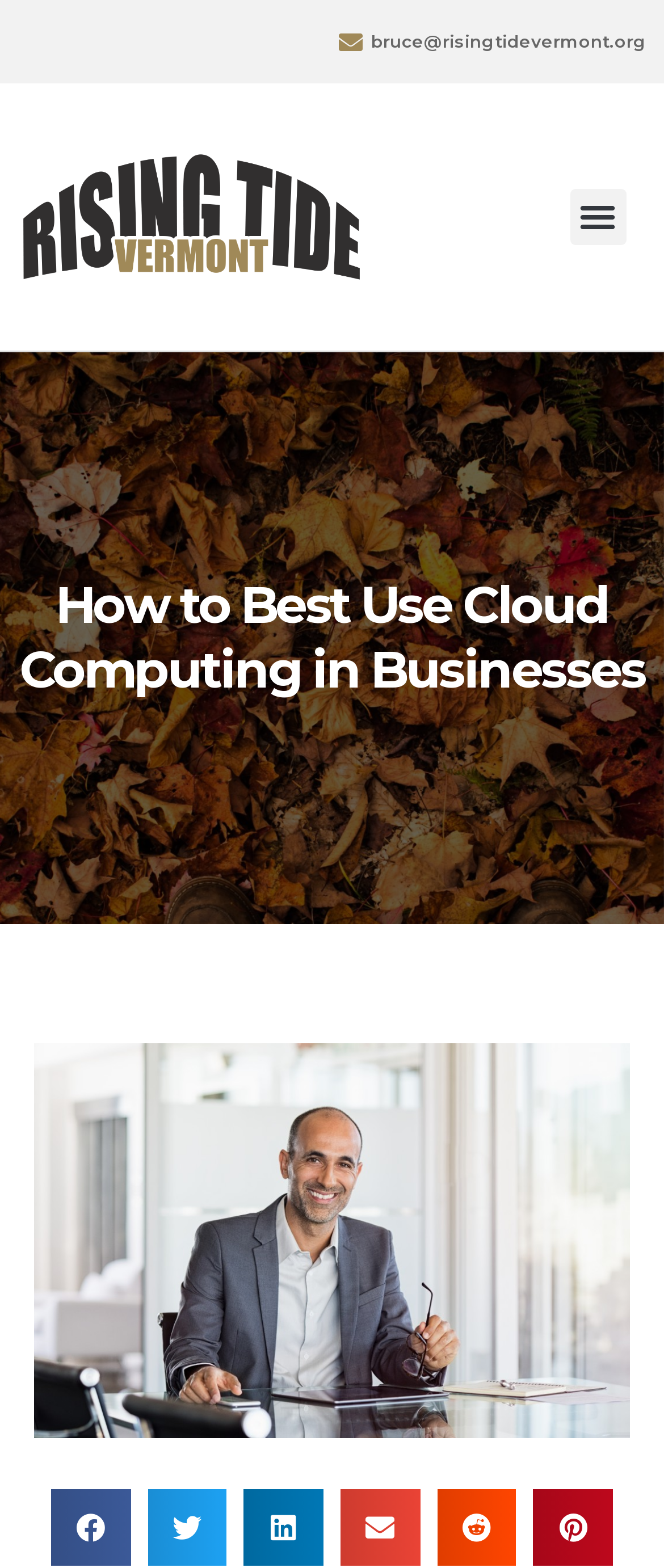Please answer the following question as detailed as possible based on the image: 
What is the email address provided on the webpage?

I found the email address by looking at the link element with the OCR text 'bruce@risingtidevermont.org' which has a bounding box coordinate of [0.526, 0.012, 0.974, 0.041].